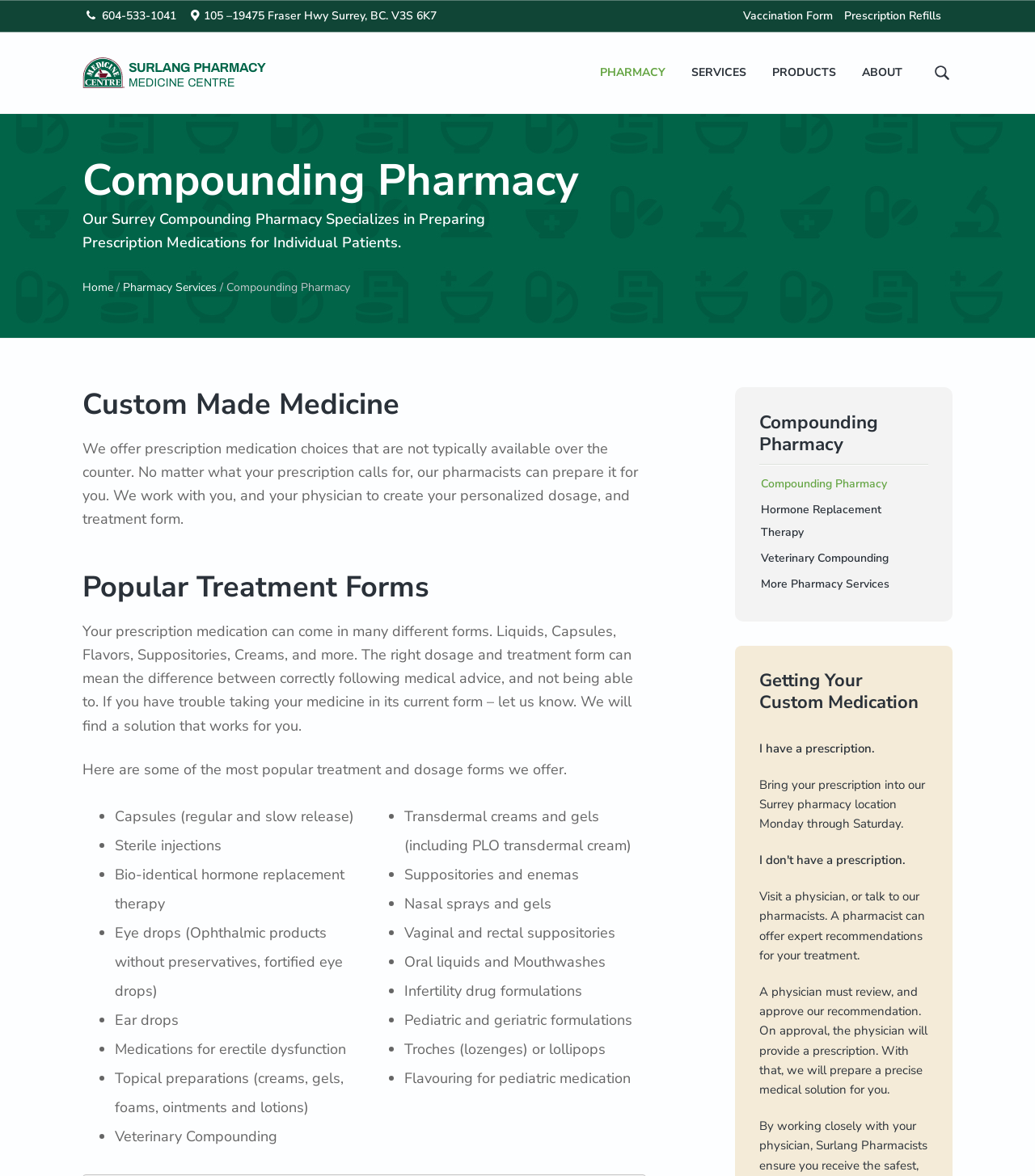What is the purpose of the pharmacy?
Utilize the image to construct a detailed and well-explained answer.

I determined the answer by reading the text on the webpage, which says 'Our Surrey Compounding Pharmacy Specializes in Preparing Prescription Medications for Individual Patients'.